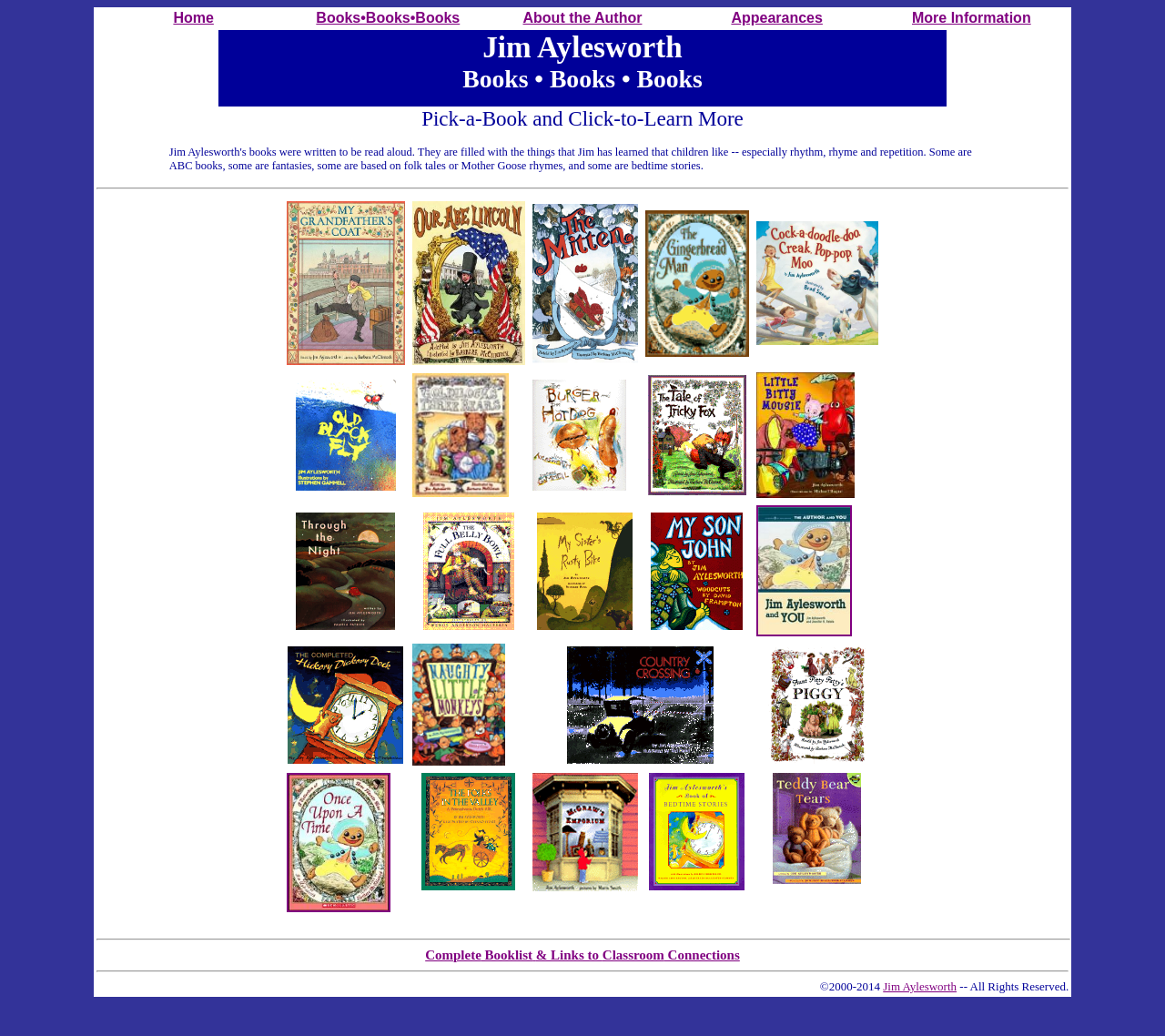Locate the UI element described by alt="Once Upon a Time" in the provided webpage screenshot. Return the bounding box coordinates in the format (top-left x, top-left y, bottom-right x, bottom-right y), ensuring all values are between 0 and 1.

[0.246, 0.868, 0.335, 0.883]